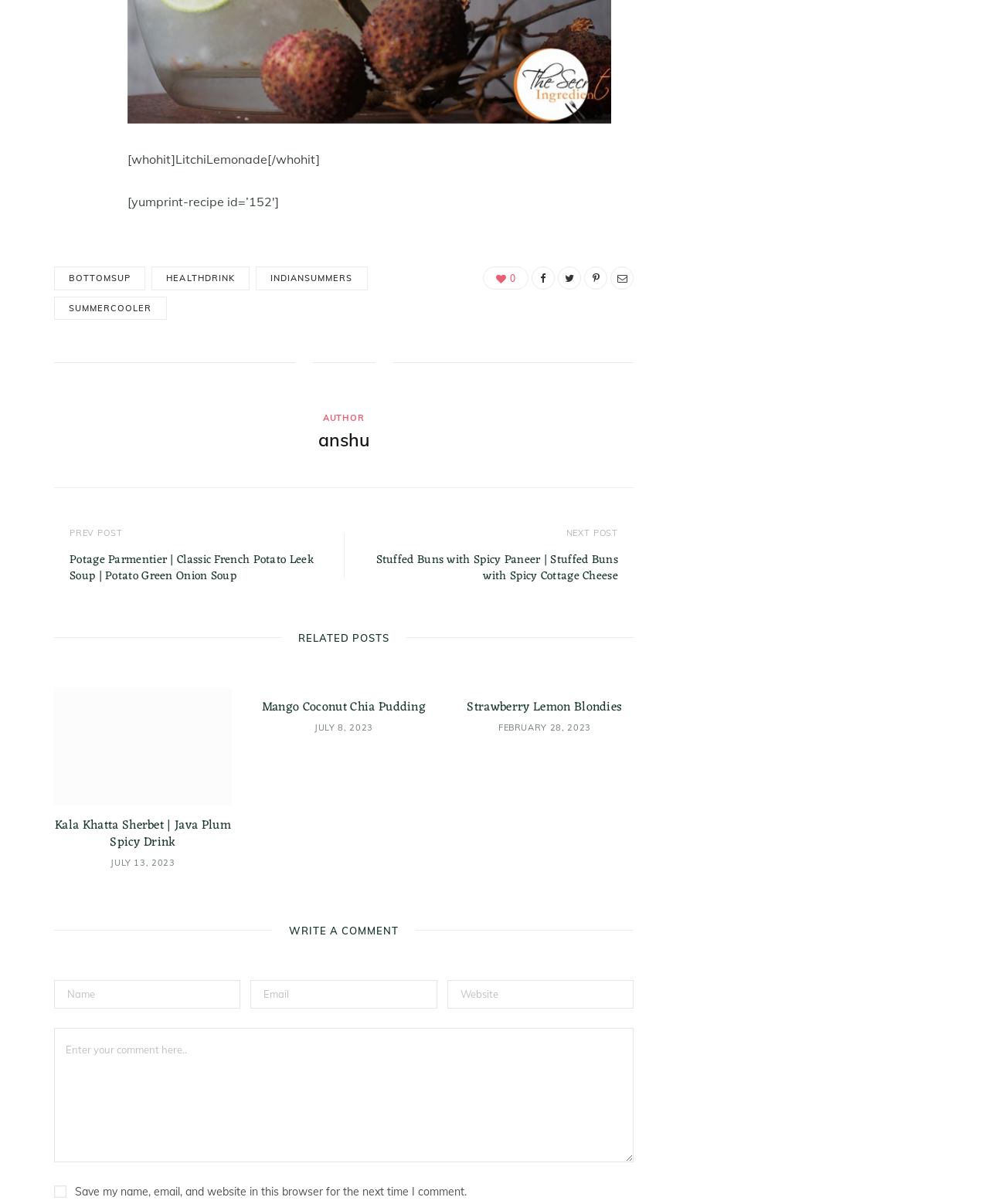Find the bounding box coordinates of the area to click in order to follow the instruction: "Click on the 'INDIANSUMMERS' link".

[0.259, 0.222, 0.371, 0.241]